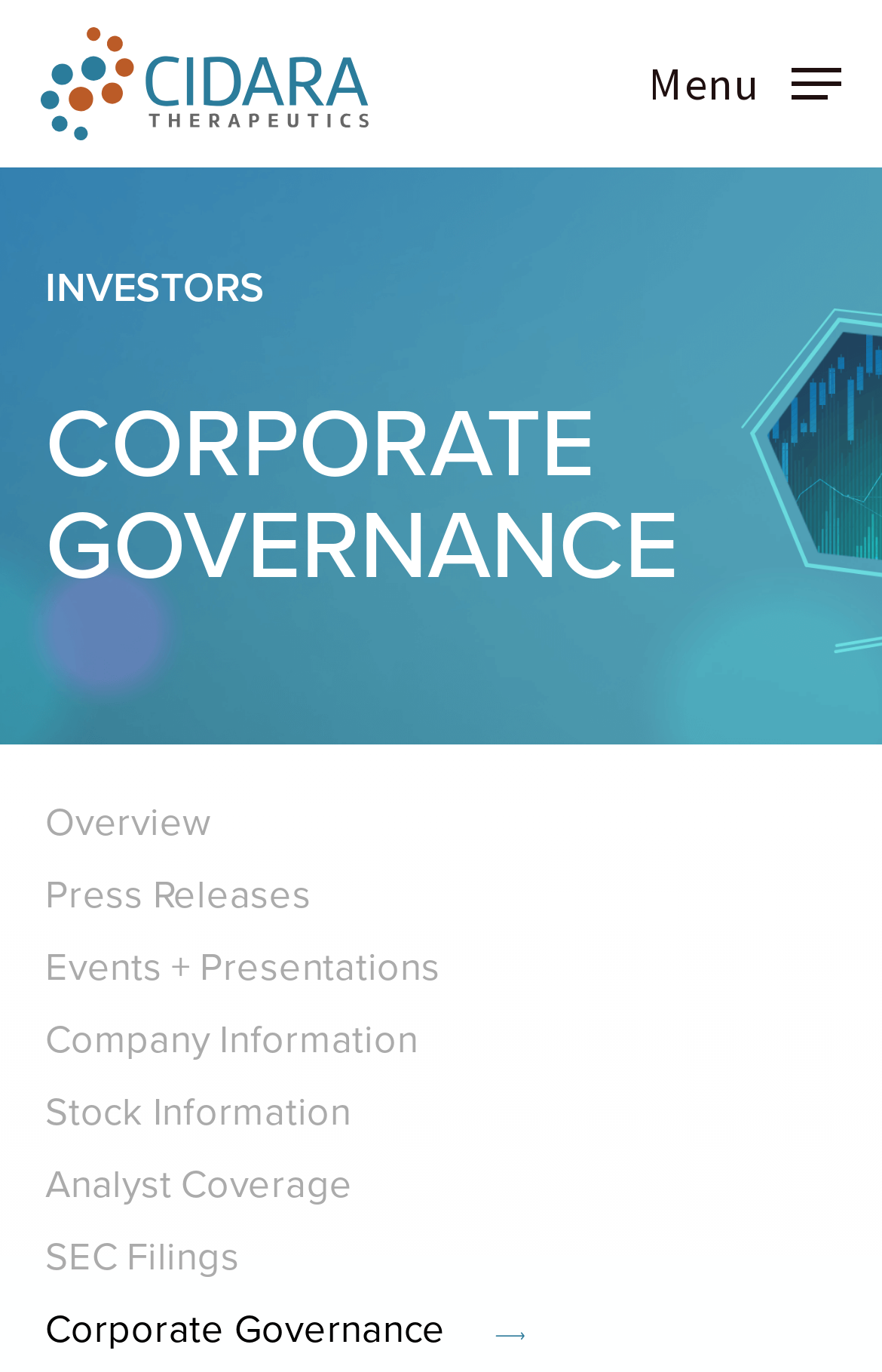Provide a brief response to the question using a single word or phrase: 
How many links are under the 'CORPORATE GOVERNANCE' category?

9